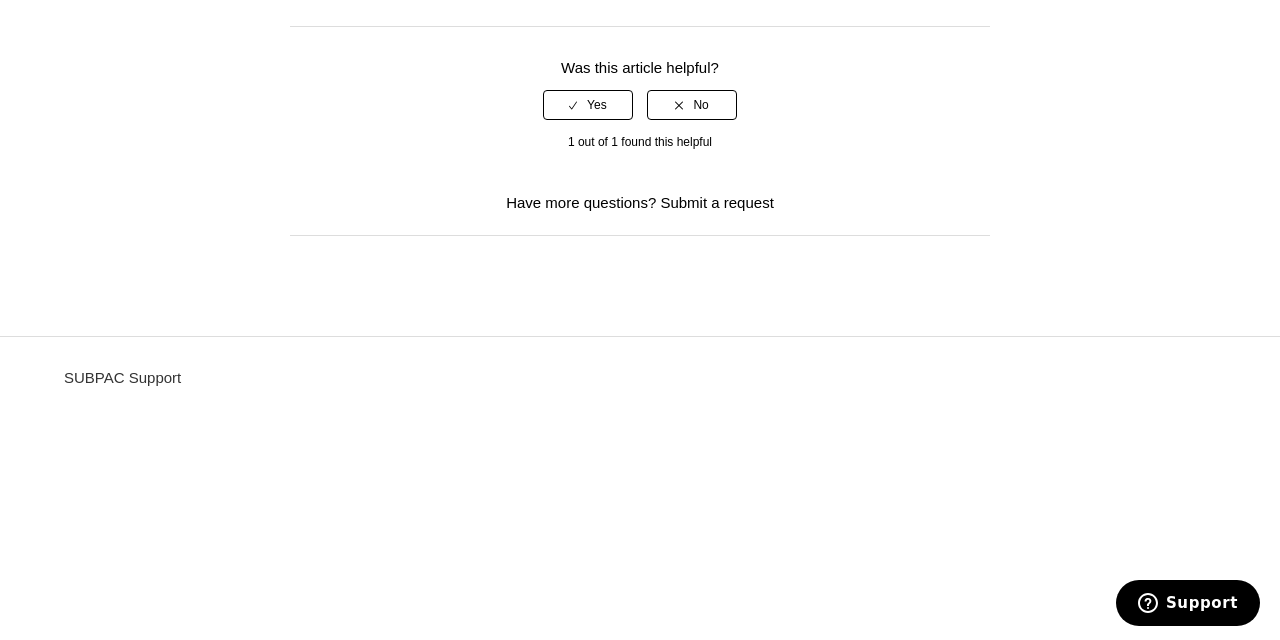Given the element description: "Submit a request", predict the bounding box coordinates of this UI element. The coordinates must be four float numbers between 0 and 1, given as [left, top, right, bottom].

[0.516, 0.304, 0.605, 0.33]